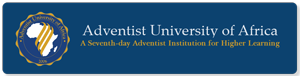Explain the image with as much detail as possible.

The image prominently features the logo of the Adventist University of Africa. This emblematic design reflects the institution's identity as a Seventh-day Adventist institution dedicated to higher learning. The logo showcases a stylized representation of Africa, underscoring its geographical and cultural significance, while the text elegantly states the university's name and its mission. The color palette and design convey a sense of tradition and academic excellence, aligning with the university's values and commitment to education.